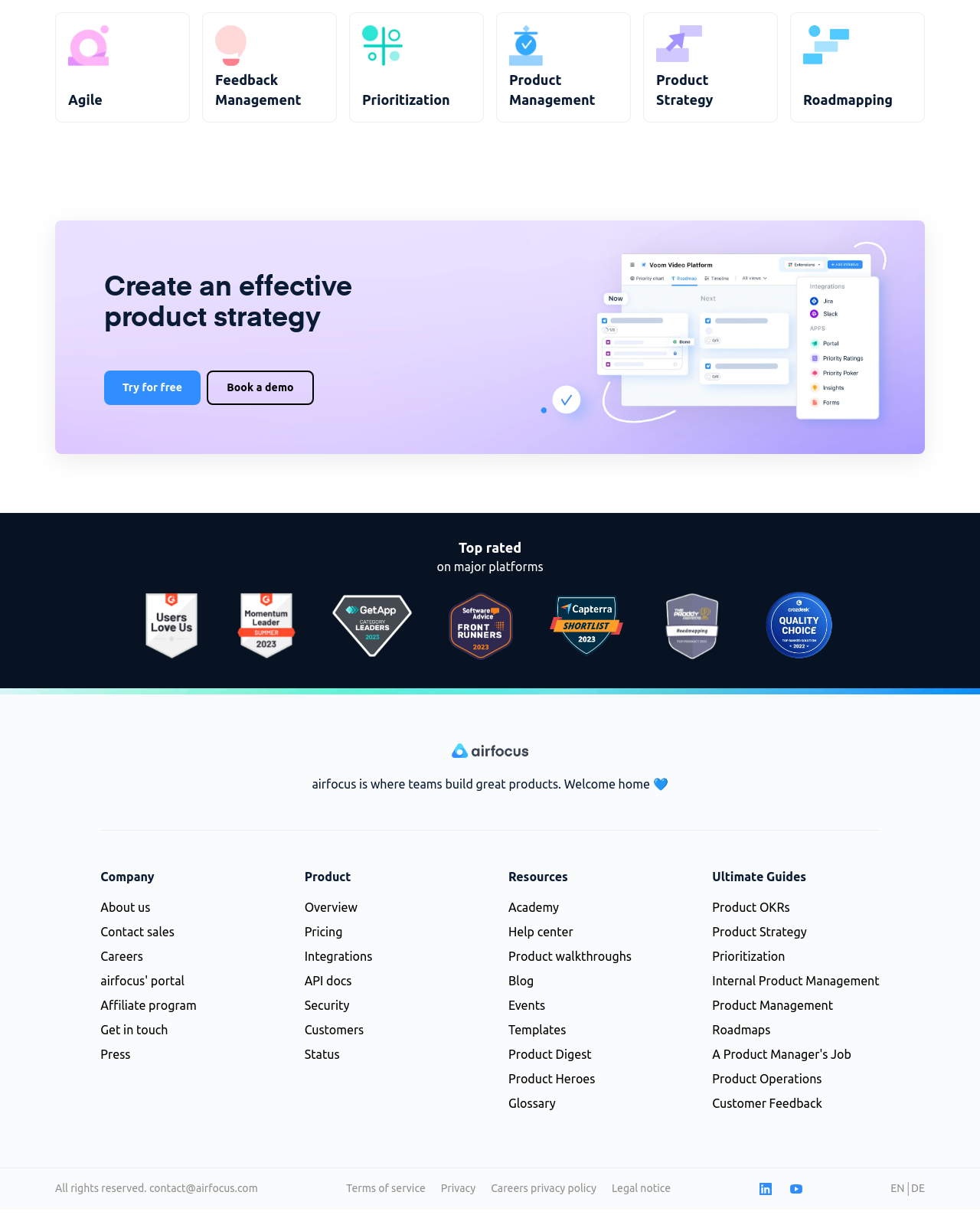Determine the bounding box coordinates for the area you should click to complete the following instruction: "Click on the 'Book a demo' button".

[0.211, 0.302, 0.32, 0.33]